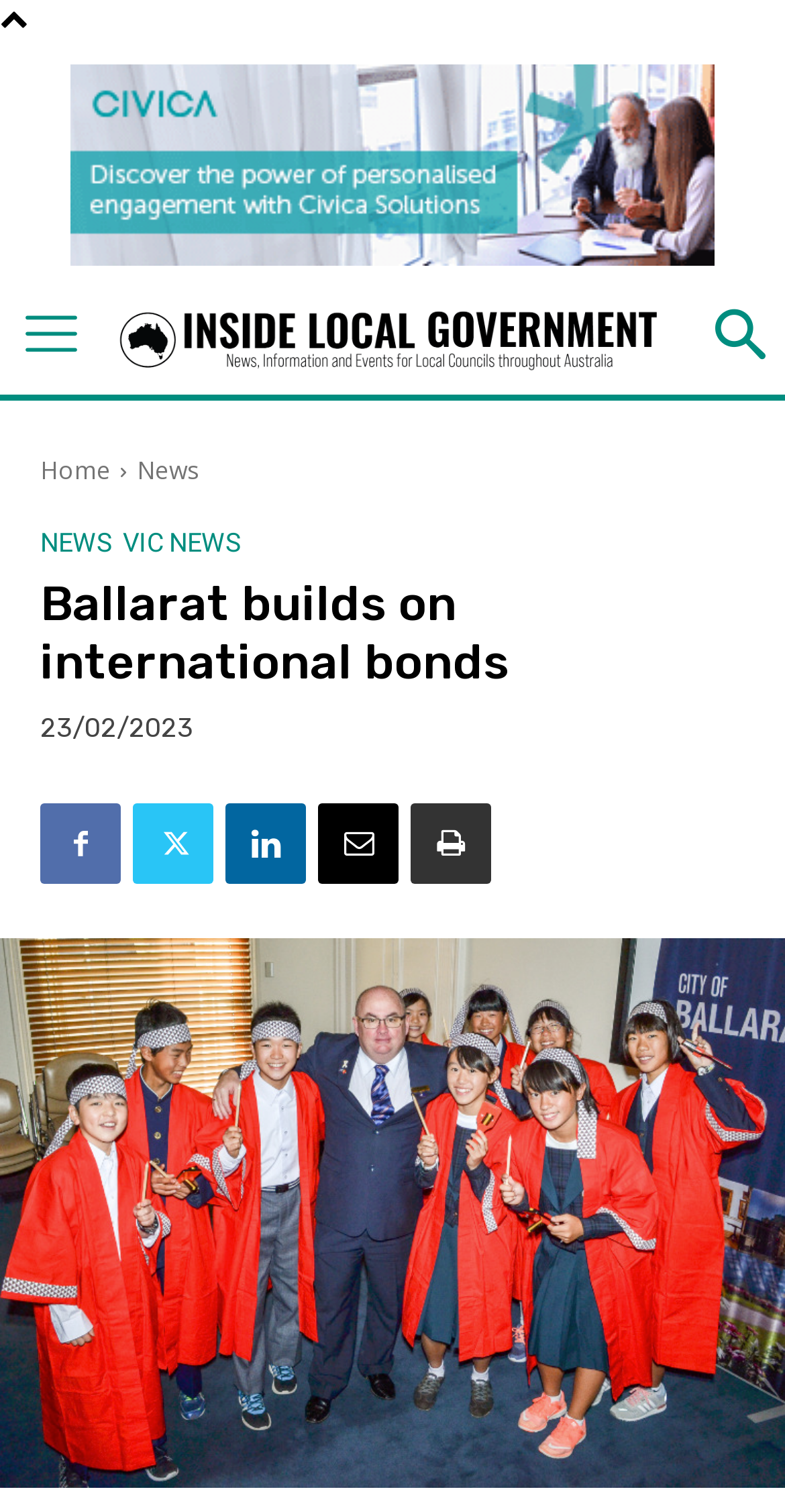Deliver a detailed narrative of the webpage's visual and textual elements.

The webpage appears to be an article from Inside Local Government, with the title "Ballarat builds on international bonds". At the top left corner, there is a logo of the publication, accompanied by a set of navigation links, including "Home" and "News". Below the logo, there is a heading that displays the title of the article.

To the right of the logo, there is an advertisement iframe that takes up a significant portion of the top section of the page. Above the advertisement, there is a small image. 

The article's content begins below the title, with a timestamp indicating that it was published on 23/02/2023. Below the timestamp, there are several social media links, represented by icons, allowing users to share the article.

The main content of the article is presented in a large section that spans the entire width of the page. The text describes how the City of Ballarat Council will commemorate key anniversaries of vital international relationships in 2023, with staff and councillors taking part in special delegations.